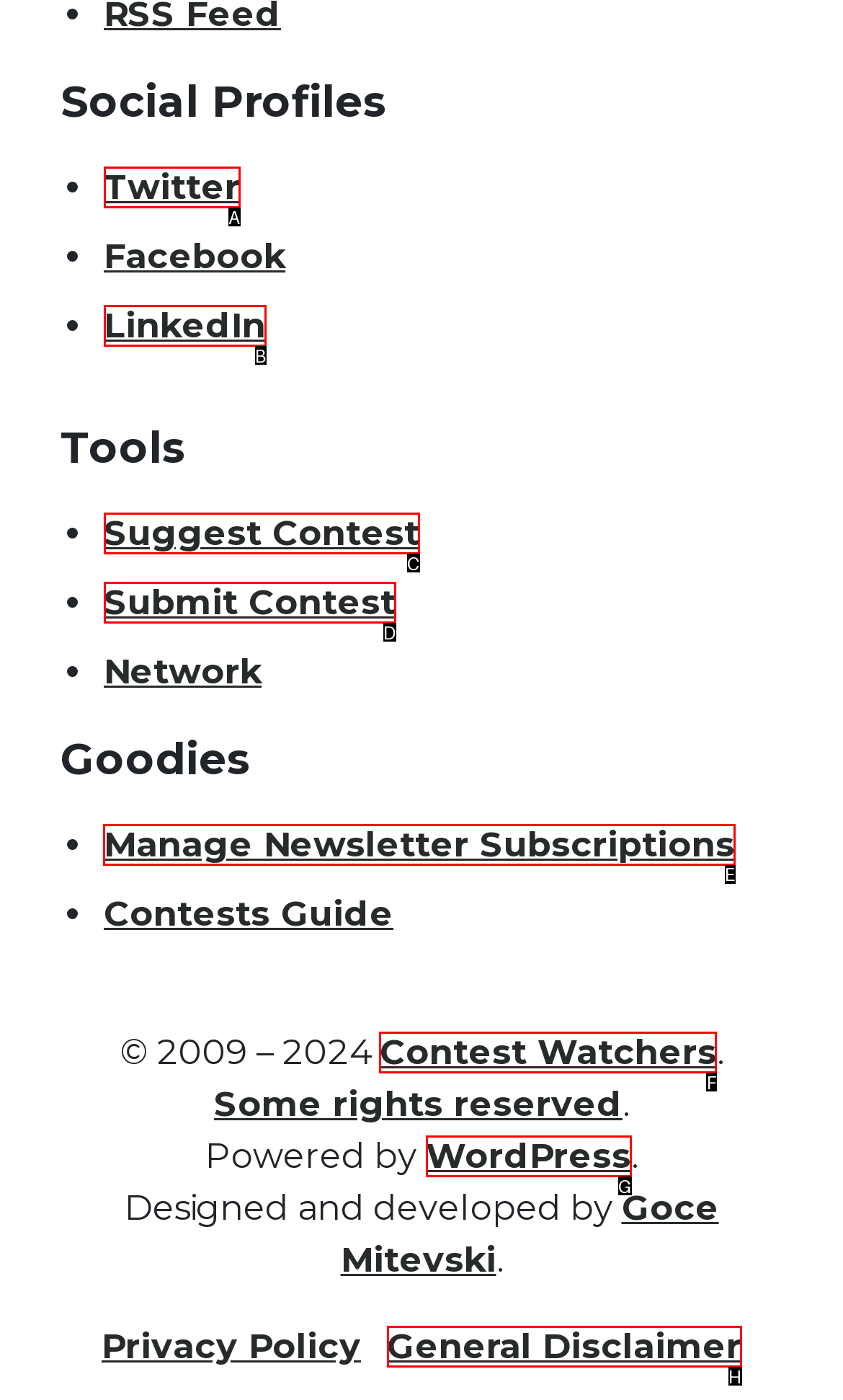Select the appropriate HTML element that needs to be clicked to execute the following task: Manage newsletter subscriptions. Respond with the letter of the option.

E